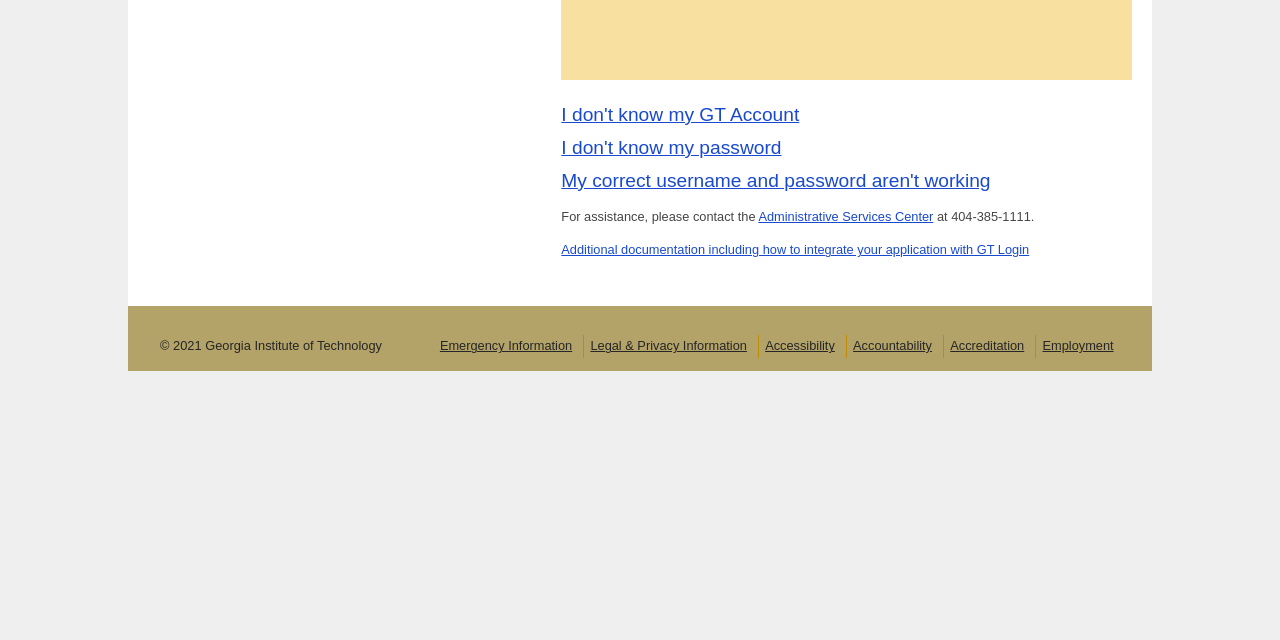Given the element description "Accessibility", identify the bounding box of the corresponding UI element.

[0.598, 0.529, 0.652, 0.552]